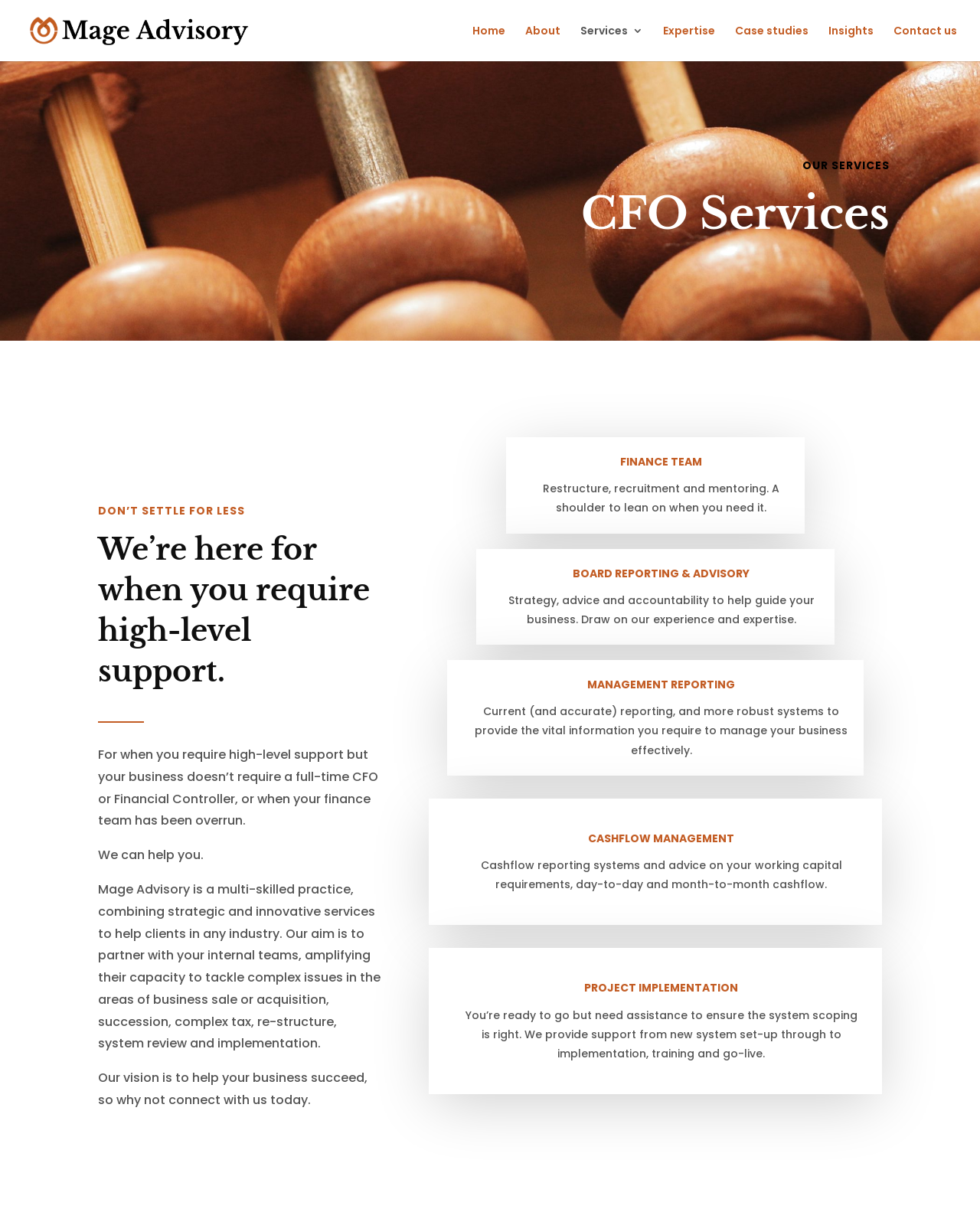Use a single word or phrase to respond to the question:
How many services are listed on the webpage?

6